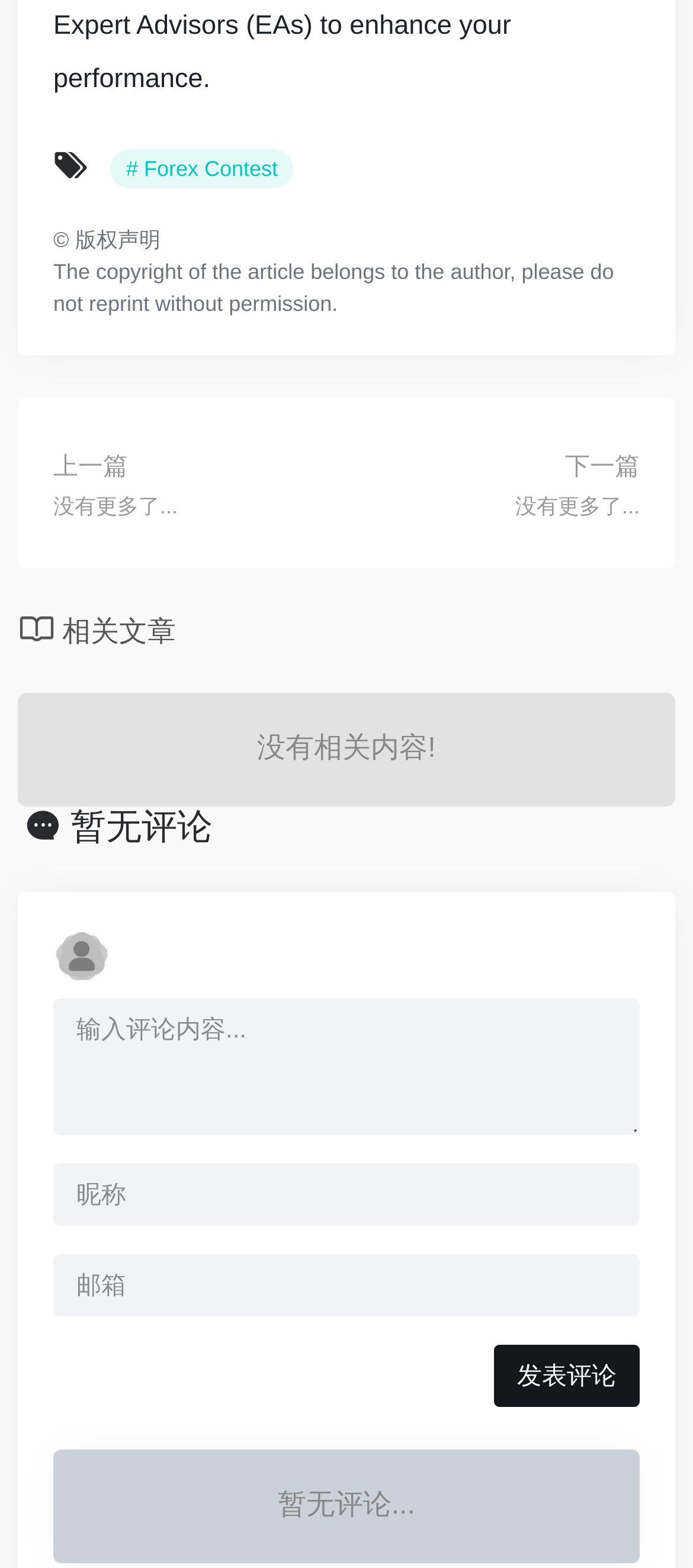Can you give a comprehensive explanation to the question given the content of the image?
What is the status of the comments section?

The comments section at the bottom of the webpage displays the message '暂无评论...' which translates to 'No comments...' in English. This suggests that there are currently no comments or opinions posted by users.